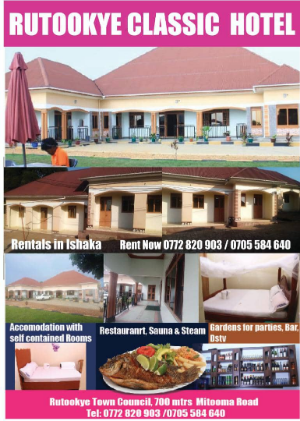Answer succinctly with a single word or phrase:
Where is the hotel located?

Ishaka